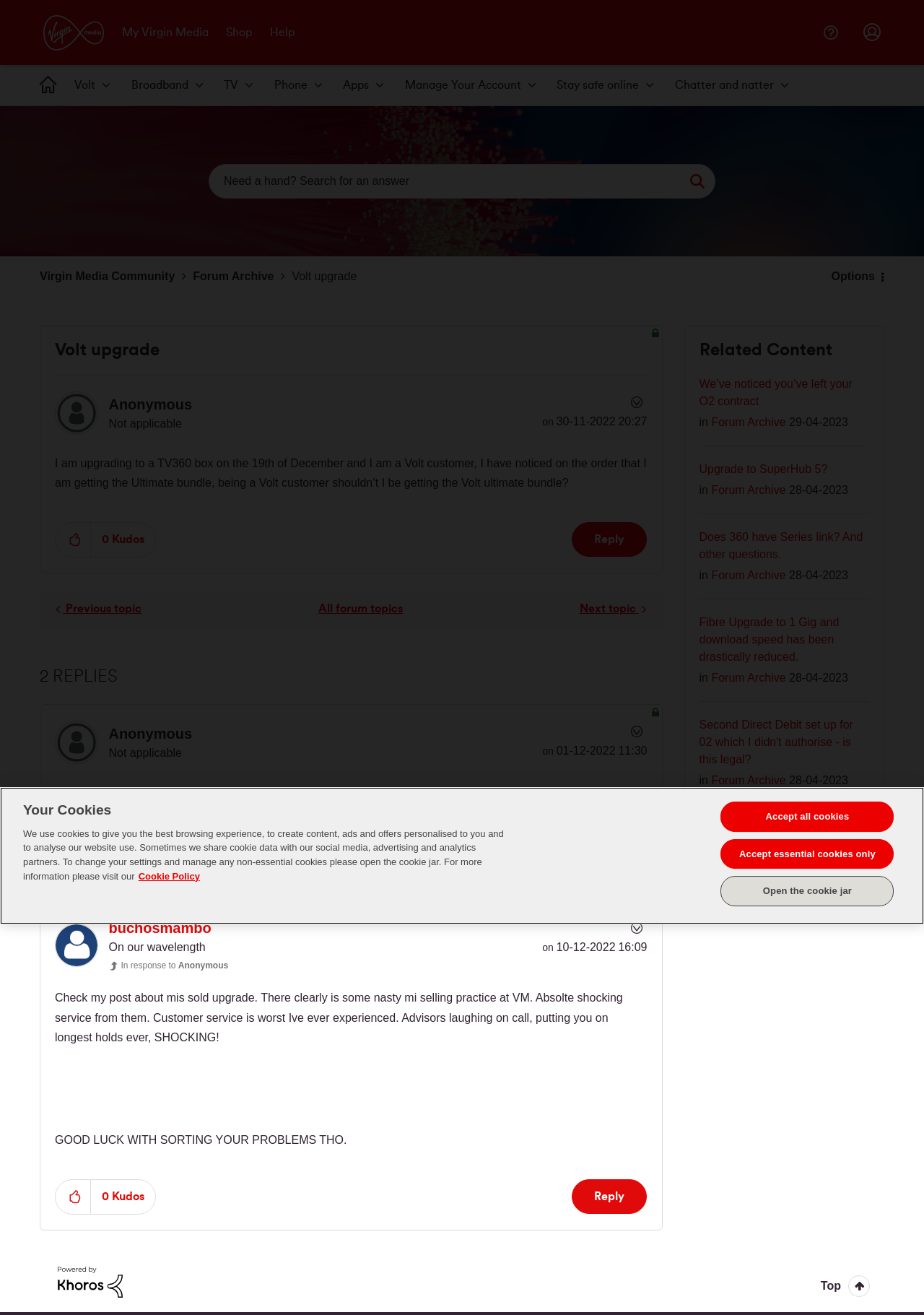Create a detailed summary of all the visual and textual information on the webpage.

This webpage appears to be a forum discussion thread on the Virgin Media Community website. At the top of the page, there is a horizontal menu bar with links to "My Virgin Media", "Shop", "Help", and "Community FAQ". Below this, there is a search bar and a button to expand or collapse the search field.

The main content of the page is a discussion thread titled "Volt upgrade" with a heading that reads "I am upgrading to a TV360 box on the 19th of December and I am a Volt customer, I have noticed on the order that I am getting the Ultimate bundle, being a Volt customer shouldn’t I be getting the Volt ultimate bundle?" This is followed by a series of comments and replies from users, each with their own username, timestamp, and text.

There are two main sections to the discussion thread: the original post and the replies. The original post is at the top and has a button to show a post option menu. Below this, there are two replies from users, each with their own username, timestamp, and text. Each reply also has a button to show a comment option menu.

Throughout the page, there are various links and buttons, including links to view user profiles, reply to comments, and give kudos to posts. There are also several images, including user avatars and icons. The page has a clean and organized layout, making it easy to follow the discussion thread.